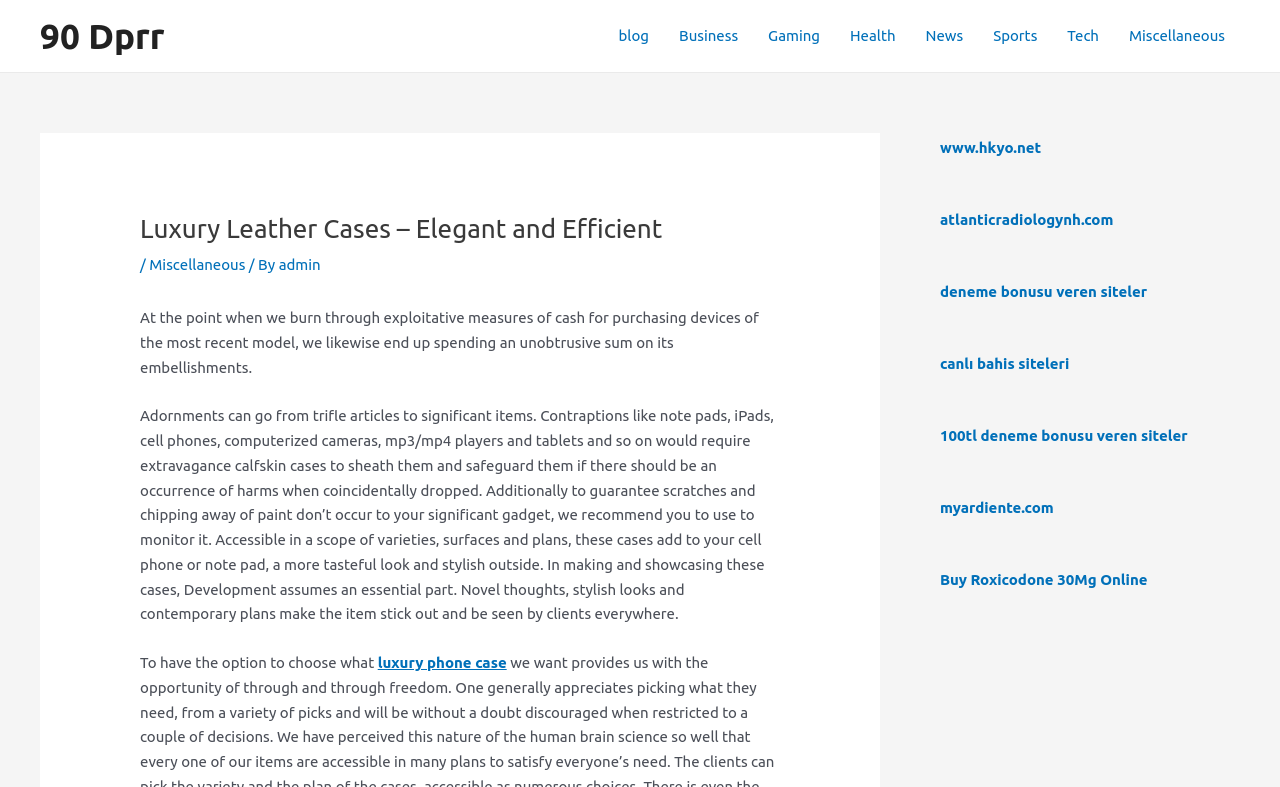Craft a detailed narrative of the webpage's structure and content.

The webpage is about luxury leather cases, with a focus on their elegance and efficiency. At the top, there is a link to "90 Dprr" and a navigation menu with various categories such as "blog", "Business", "Gaming", "Health", "News", "Sports", "Tech", and "Miscellaneous". 

Below the navigation menu, there is a header section with a heading that reads "Luxury Leather Cases – Elegant and Efficient". This is followed by a paragraph of text that discusses the importance of accessories for devices, such as luxury leather cases, to protect them from damage and add a touch of elegance. 

The text continues to explain how these cases come in a range of varieties, surfaces, and designs, making them a stylish addition to one's device. There is also a link to "luxury phone case" in this section.

On the right side of the page, there are several complementary sections, each containing a link to a different website, such as "www.hkyo.net", "atlanticradiologynh.com", and "myardiente.com", among others. These links are stacked vertically, with some of them having a small amount of text accompanying them.